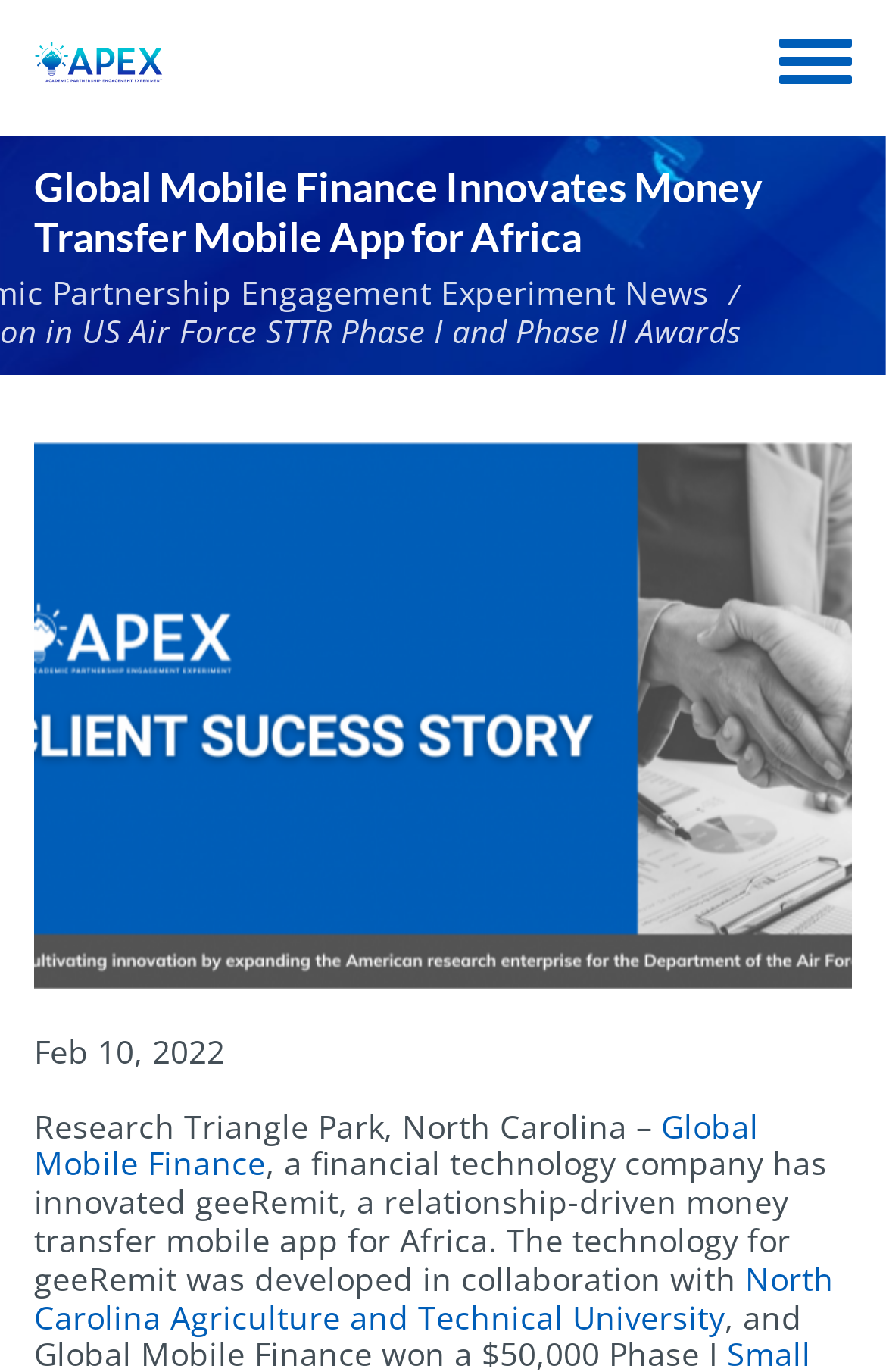What is the headline of the webpage?

Global Mobile Finance Innovates Money Transfer Mobile App for Africa